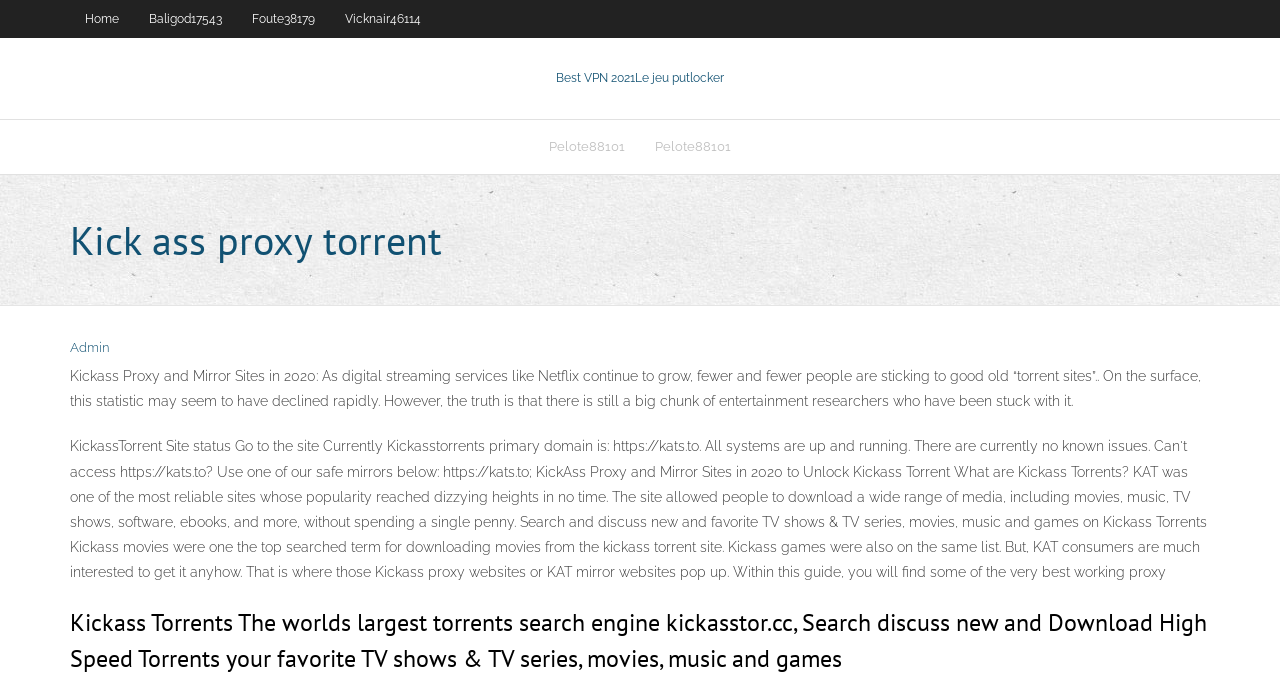Please specify the bounding box coordinates of the element that should be clicked to execute the given instruction: 'Go to Pelote88101'. Ensure the coordinates are four float numbers between 0 and 1, expressed as [left, top, right, bottom].

[0.417, 0.172, 0.5, 0.248]